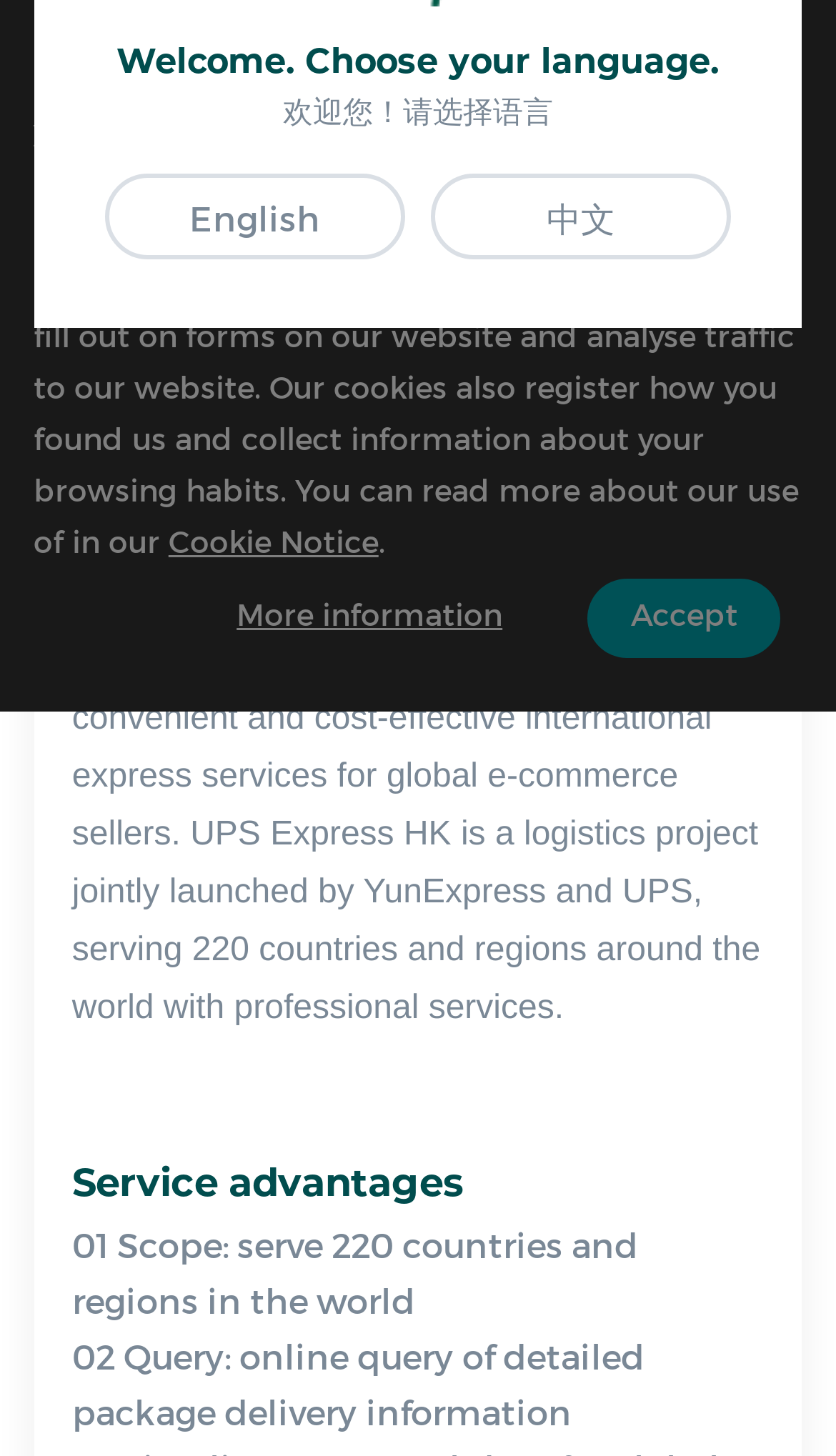Determine the bounding box coordinates of the UI element that matches the following description: "More information". The coordinates should be four float numbers between 0 and 1 in the format [left, top, right, bottom].

[0.232, 0.397, 0.652, 0.452]